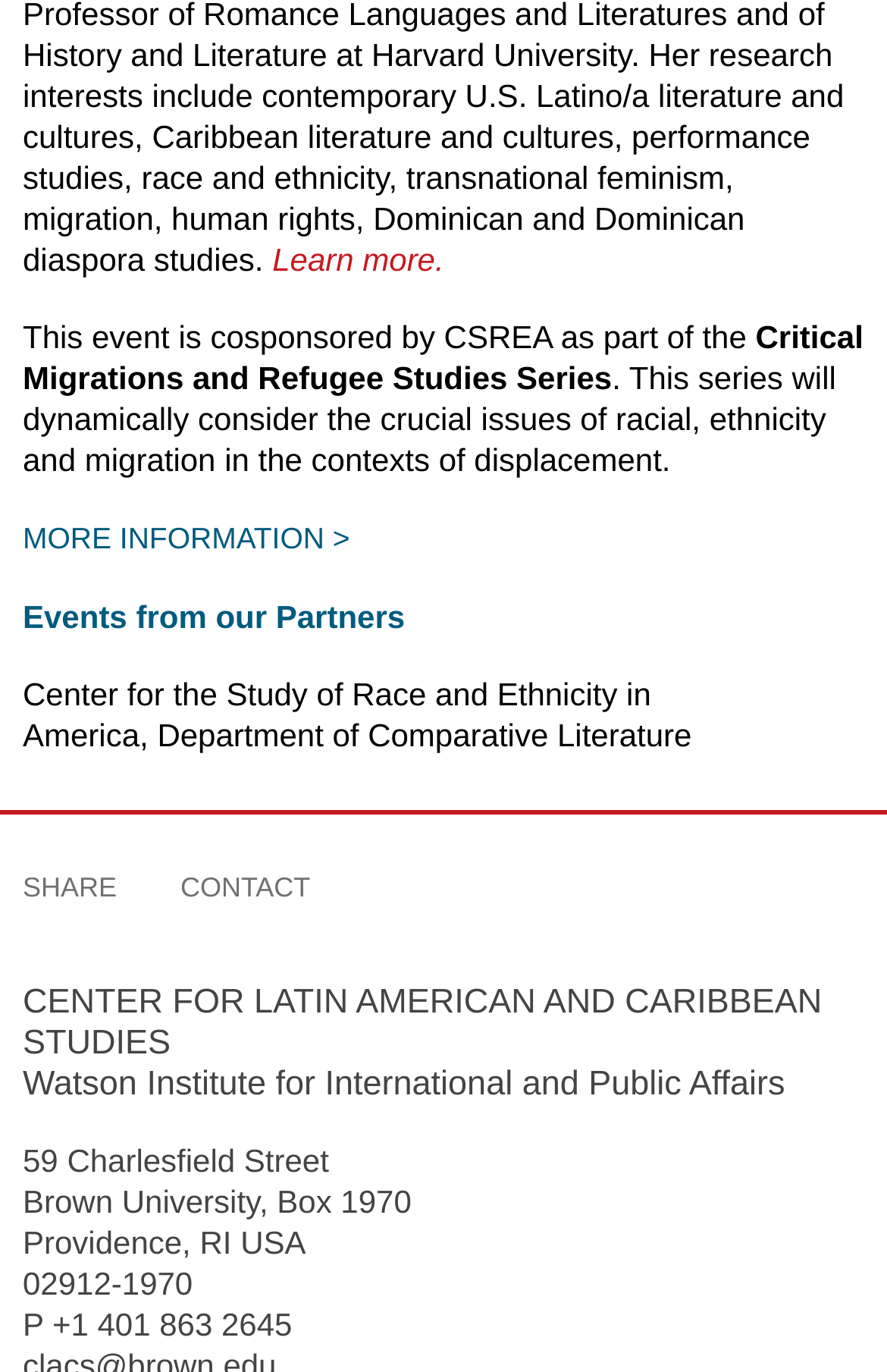What is the name of the department mentioned on the webpage?
Refer to the screenshot and respond with a concise word or phrase.

Department of Comparative Literature